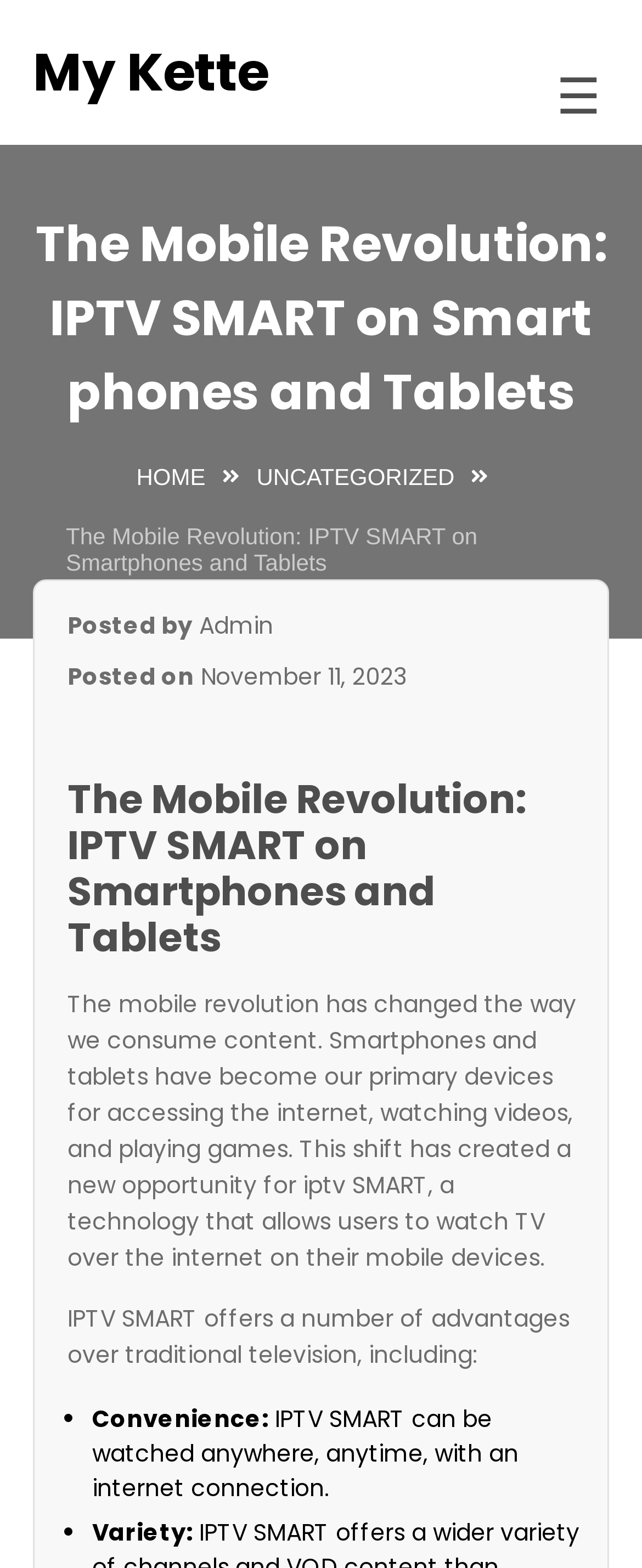Who is the author of the current article?
Please give a detailed and elaborate answer to the question based on the image.

I found the author's name by looking at the section that says 'Posted by' followed by the author's name, which is 'Admin'.